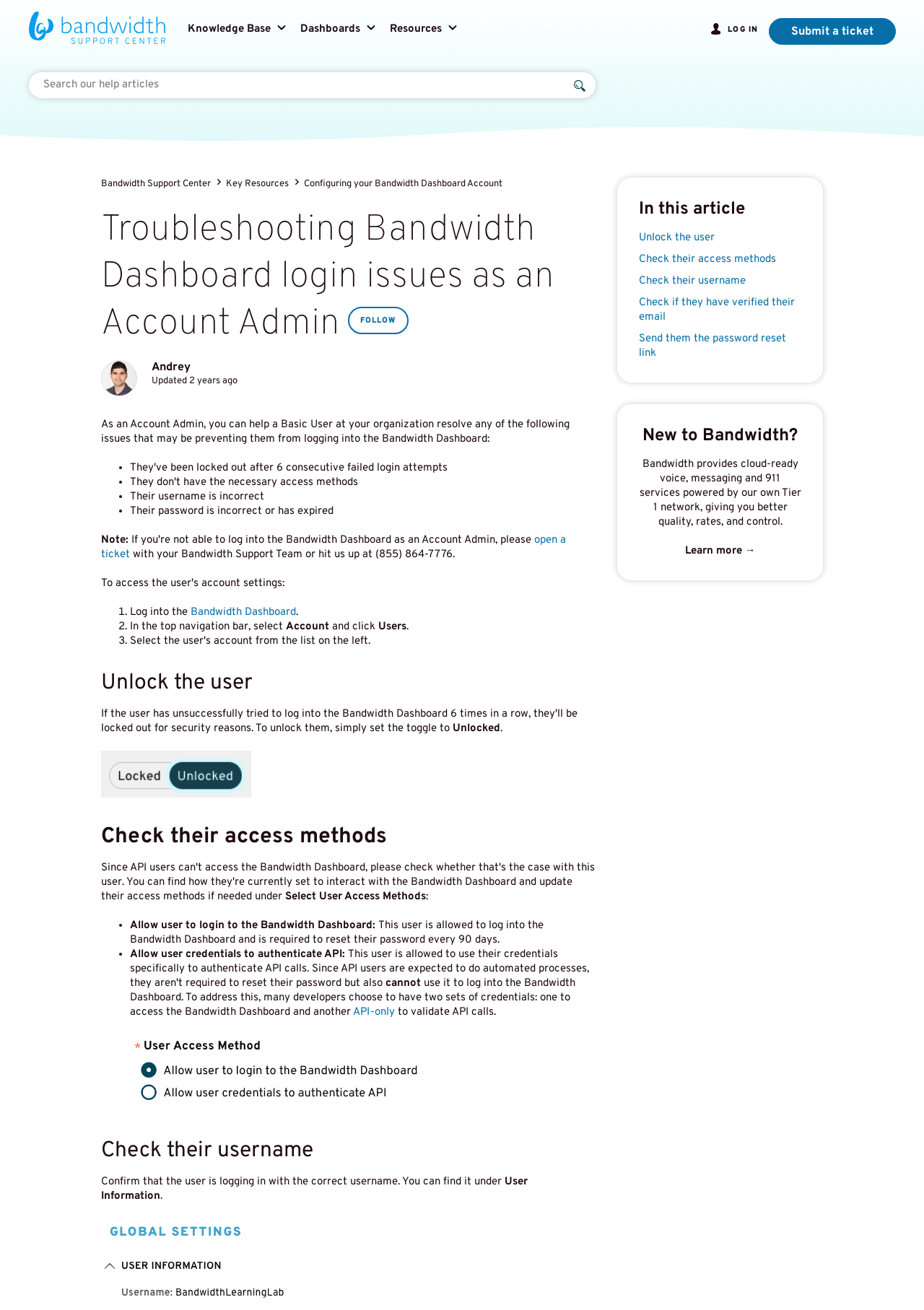Bounding box coordinates must be specified in the format (top-left x, top-left y, bottom-right x, bottom-right y). All values should be floating point numbers between 0 and 1. What are the bounding box coordinates of the UI element described as: Check their access methods

[0.692, 0.193, 0.84, 0.203]